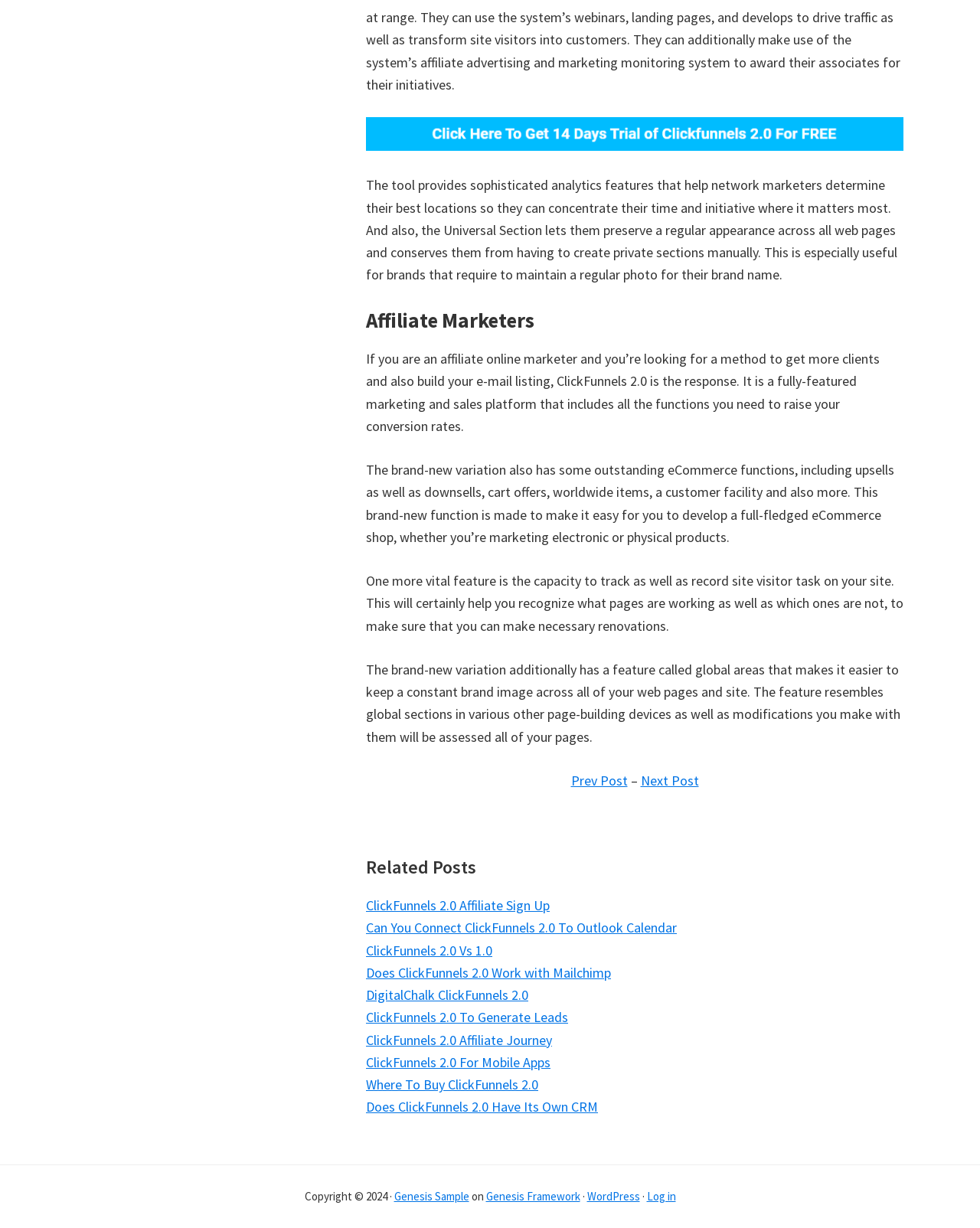What is the copyright year mentioned on the webpage?
Based on the visual, give a brief answer using one word or a short phrase.

2024